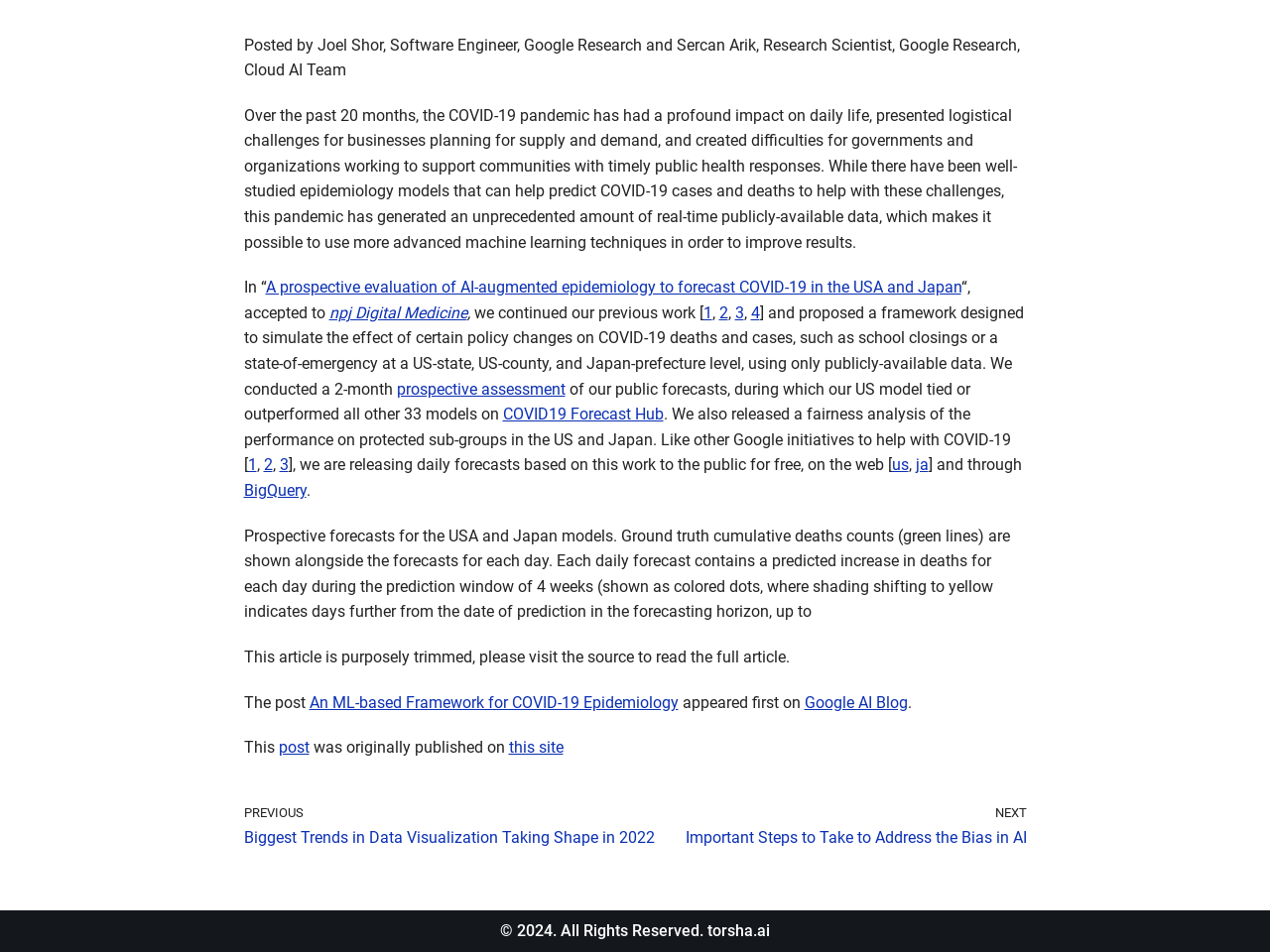Identify the coordinates of the bounding box for the element described below: "post". Return the coordinates as four float numbers between 0 and 1: [left, top, right, bottom].

[0.219, 0.775, 0.243, 0.795]